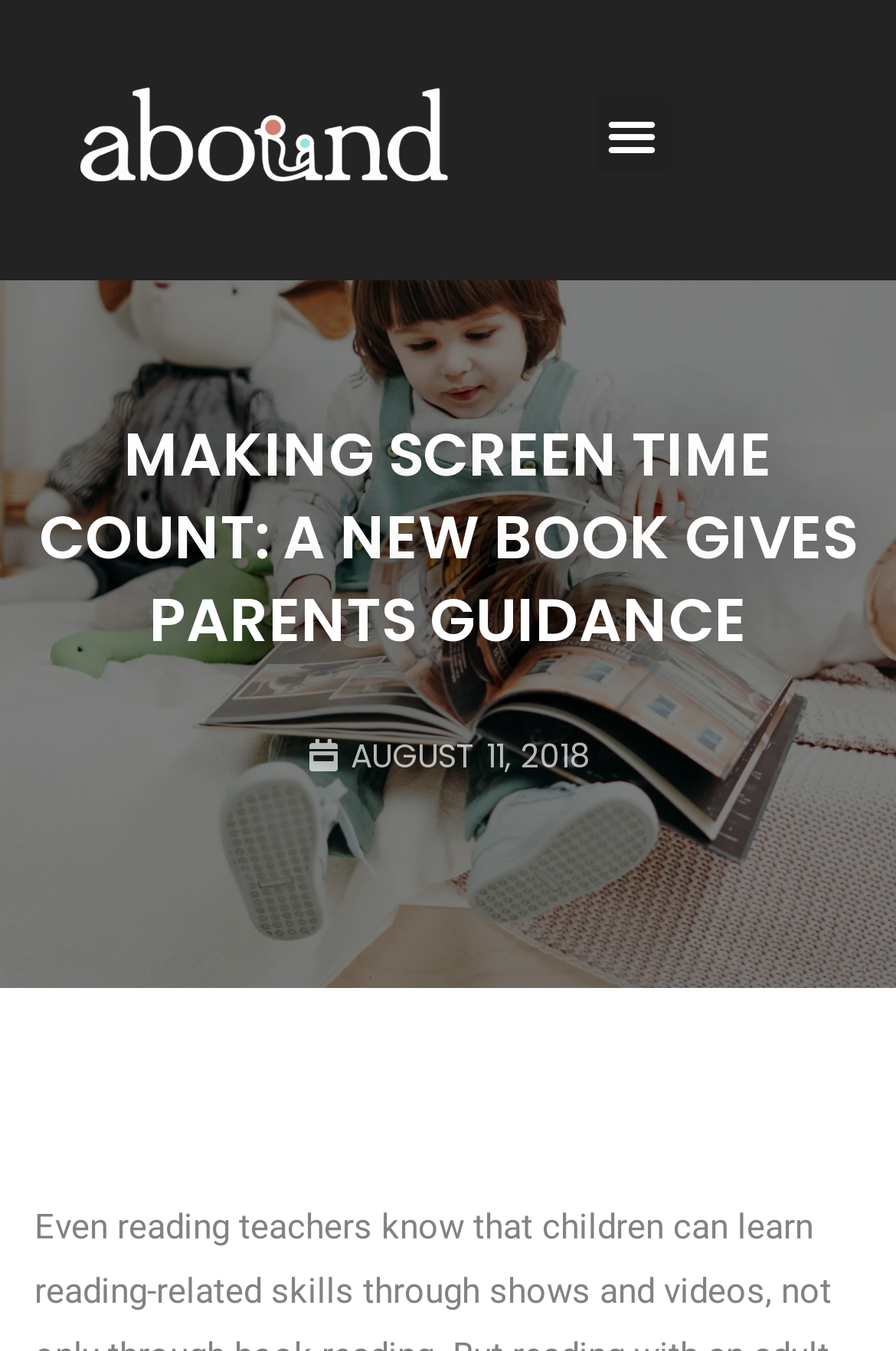What is the title or heading displayed on the webpage?

MAKING SCREEN TIME COUNT: A NEW BOOK GIVES PARENTS GUIDANCE